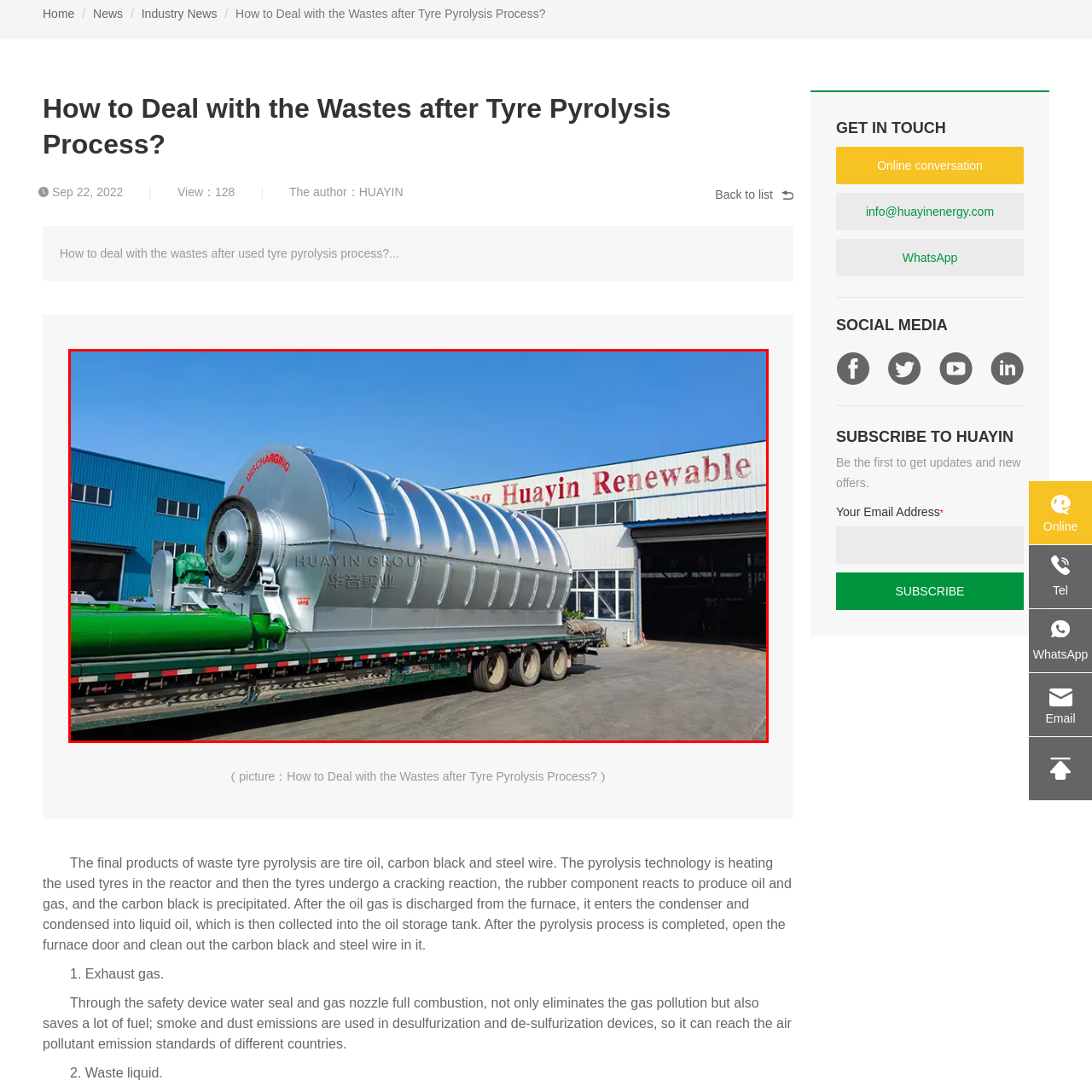What is the purpose of the pyrolysis reactor?
Study the image within the red bounding box and provide a detailed response to the question.

The caption explicitly states that the reactor is designed for waste tyre pyrolysis, which is a process that converts used tyres into valuable products like tire oil and carbon black.